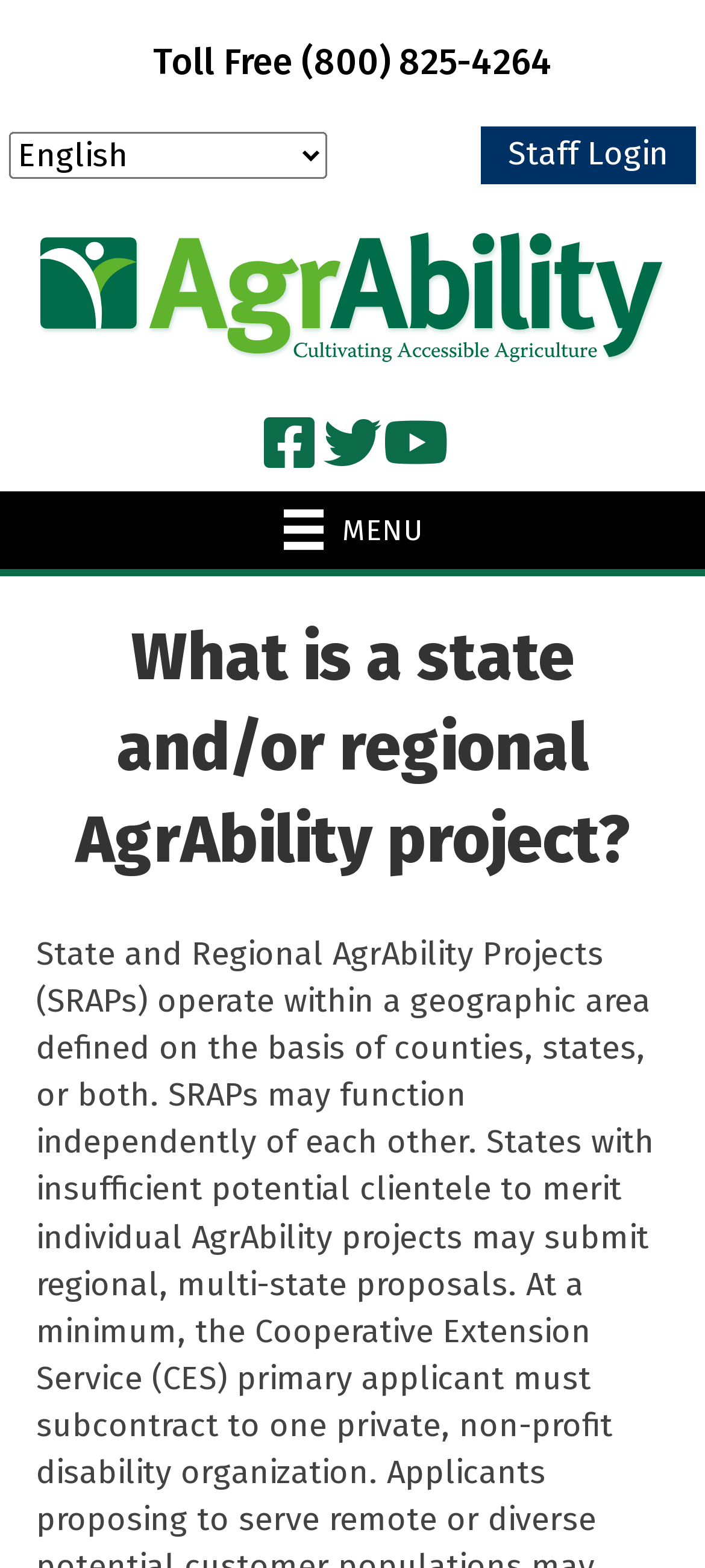Based on the element description alt="AgraAbility: Cultivating Accessible Agriculture" title="Logo", identify the bounding box coordinates for the UI element. The coordinates should be in the format (top-left x, top-left y, bottom-right x, bottom-right y) and within the 0 to 1 range.

[0.051, 0.175, 0.949, 0.201]